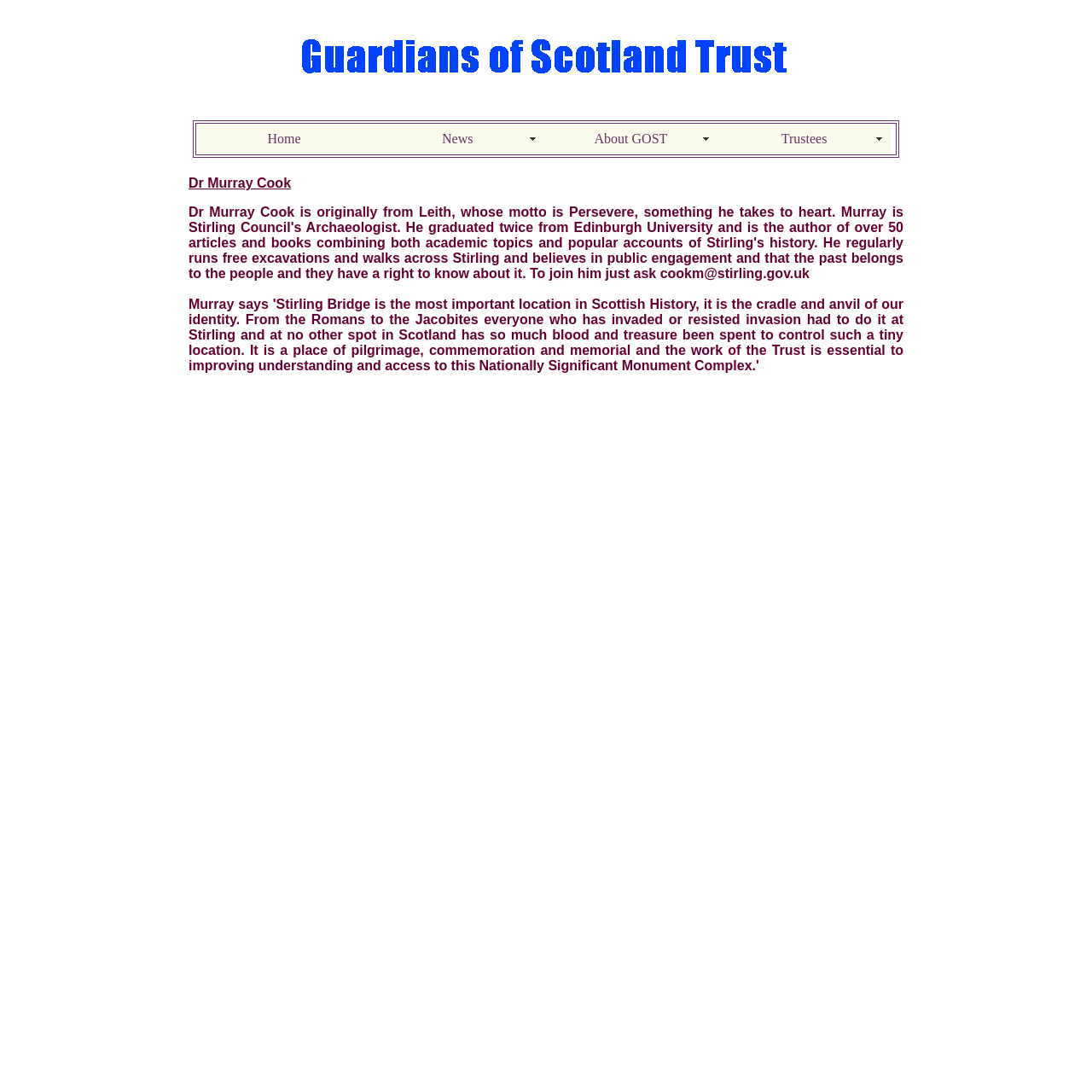Identify the bounding box of the UI component described as: "About GOST".

[0.498, 0.114, 0.657, 0.141]